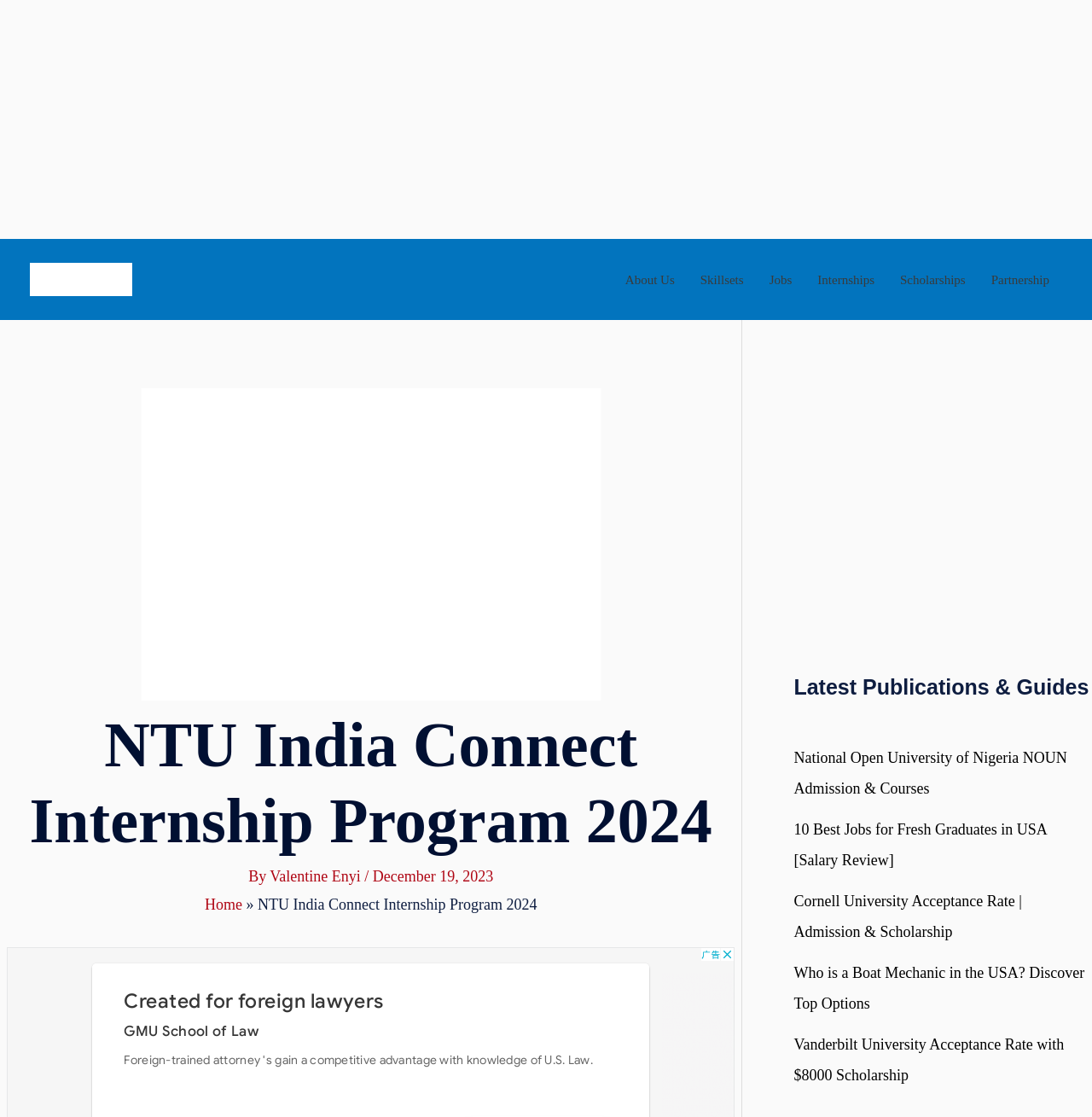Identify the bounding box coordinates of the clickable region required to complete the instruction: "Enter email address". The coordinates should be given as four float numbers within the range of 0 and 1, i.e., [left, top, right, bottom].

None